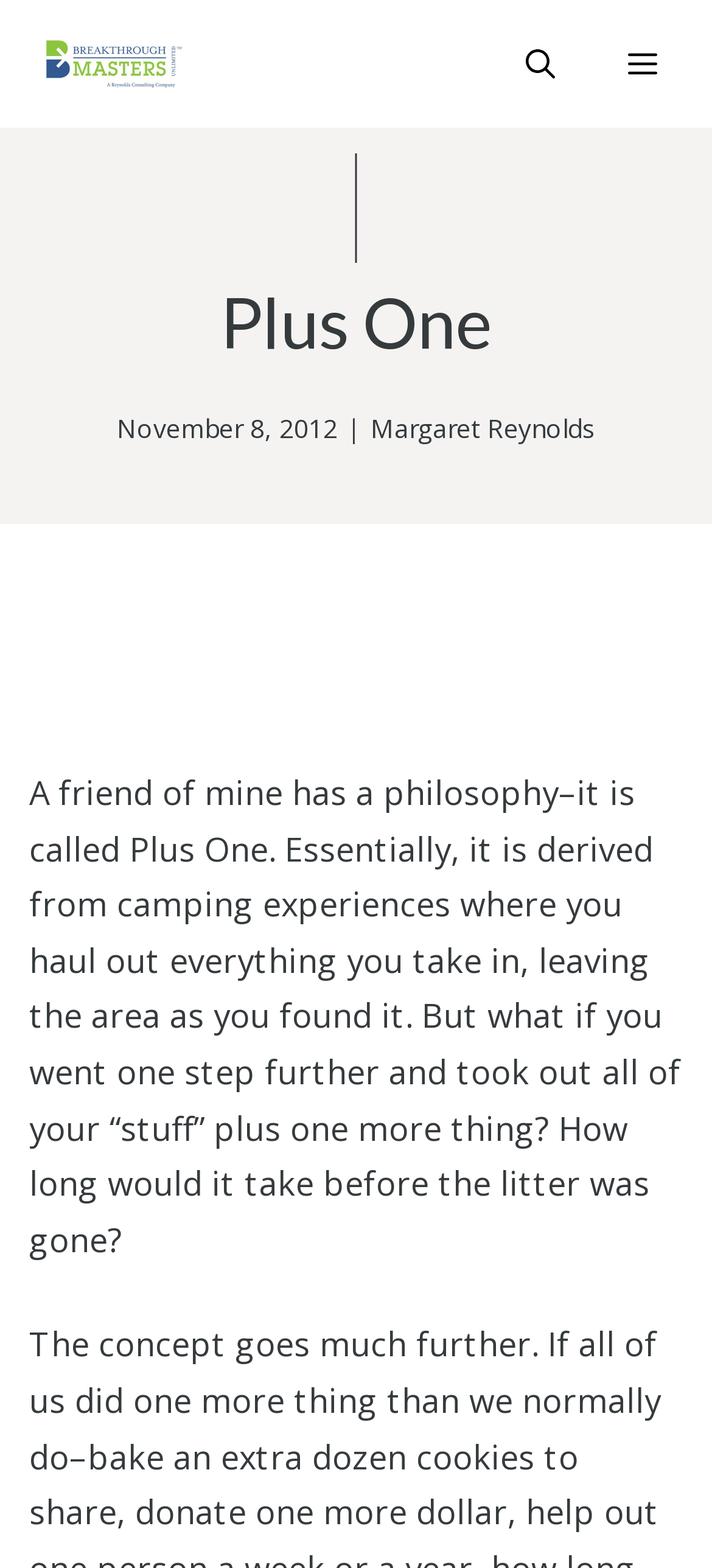Extract the bounding box coordinates for the HTML element that matches this description: "Margaret Reynolds". The coordinates should be four float numbers between 0 and 1, i.e., [left, top, right, bottom].

[0.521, 0.262, 0.836, 0.284]